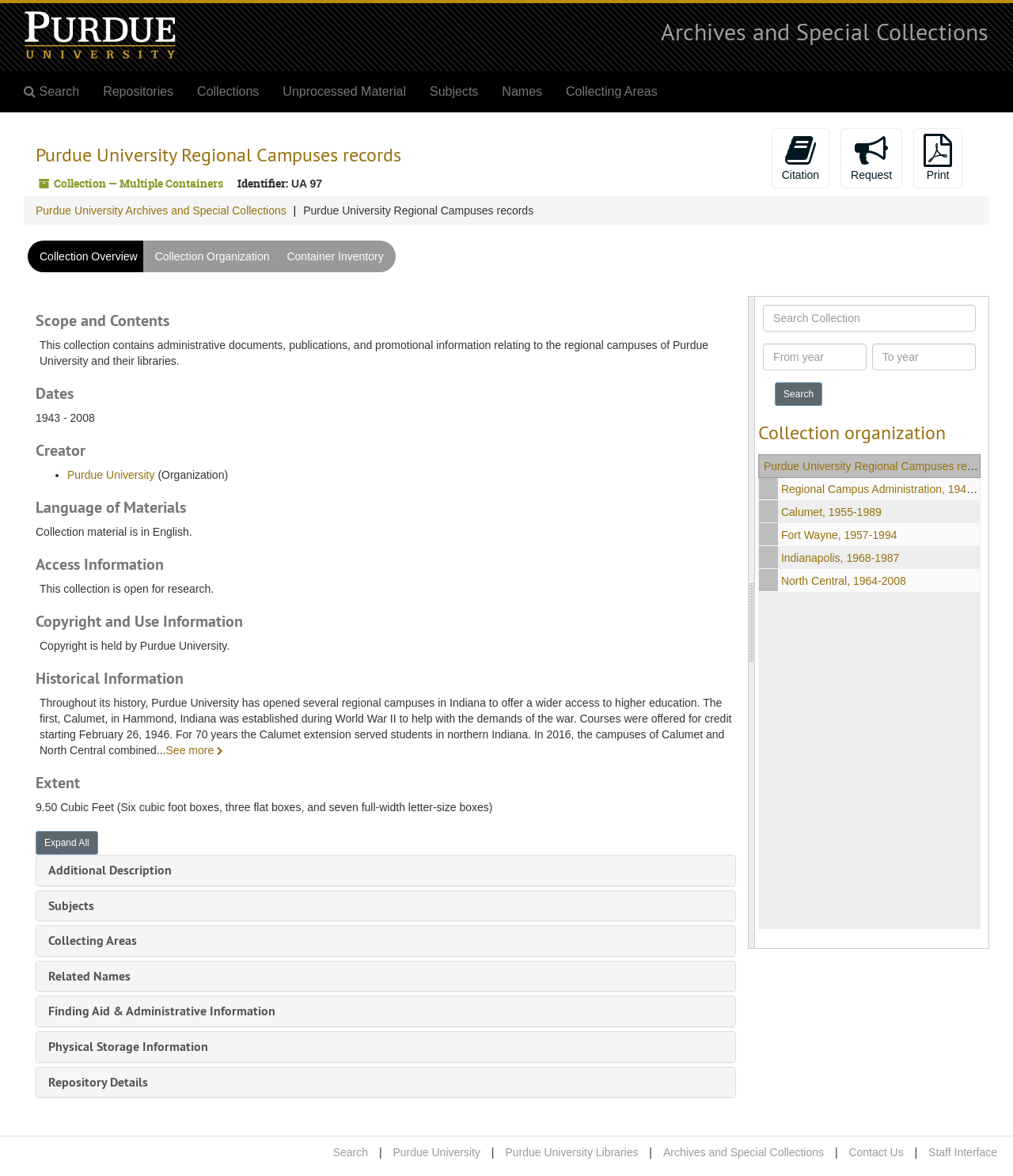Determine the bounding box coordinates of the target area to click to execute the following instruction: "Search Collection."

[0.752, 0.26, 0.805, 0.284]